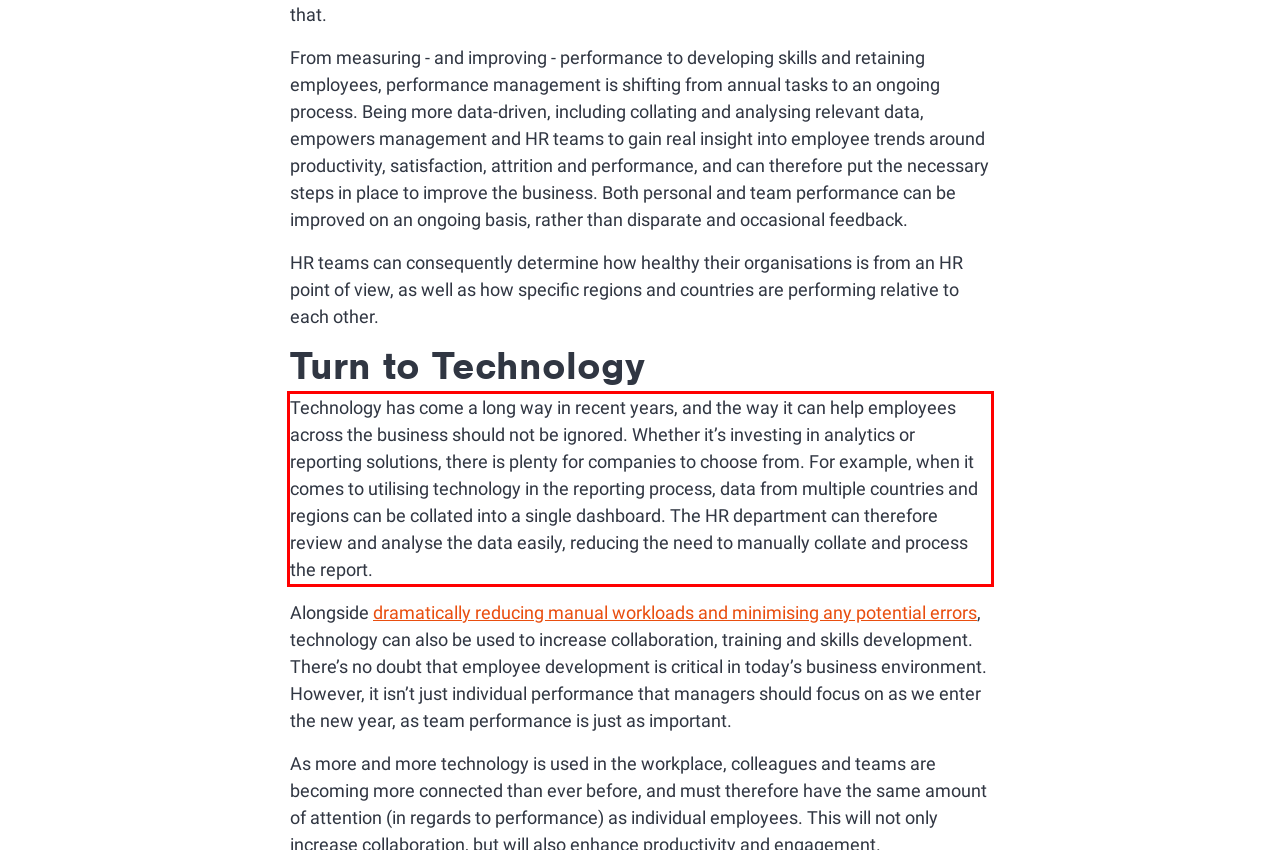Please take the screenshot of the webpage, find the red bounding box, and generate the text content that is within this red bounding box.

Technology has come a long way in recent years, and the way it can help employees across the business should not be ignored. Whether it’s investing in analytics or reporting solutions, there is plenty for companies to choose from. For example, when it comes to utilising technology in the reporting process, data from multiple countries and regions can be collated into a single dashboard. The HR department can therefore review and analyse the data easily, reducing the need to manually collate and process the report.